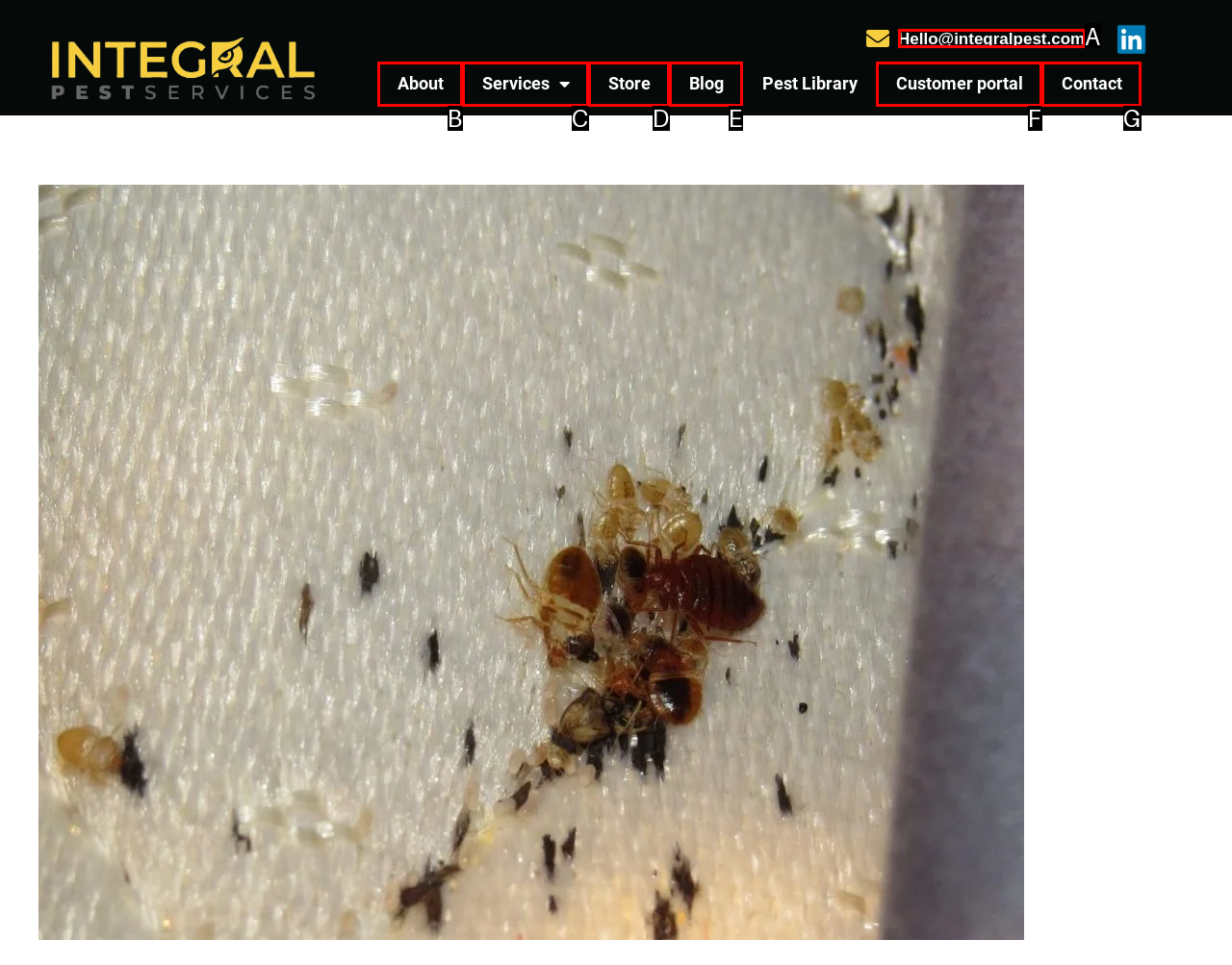Choose the option that matches the following description: Tweet Tweet on Twitter
Answer with the letter of the correct option.

None